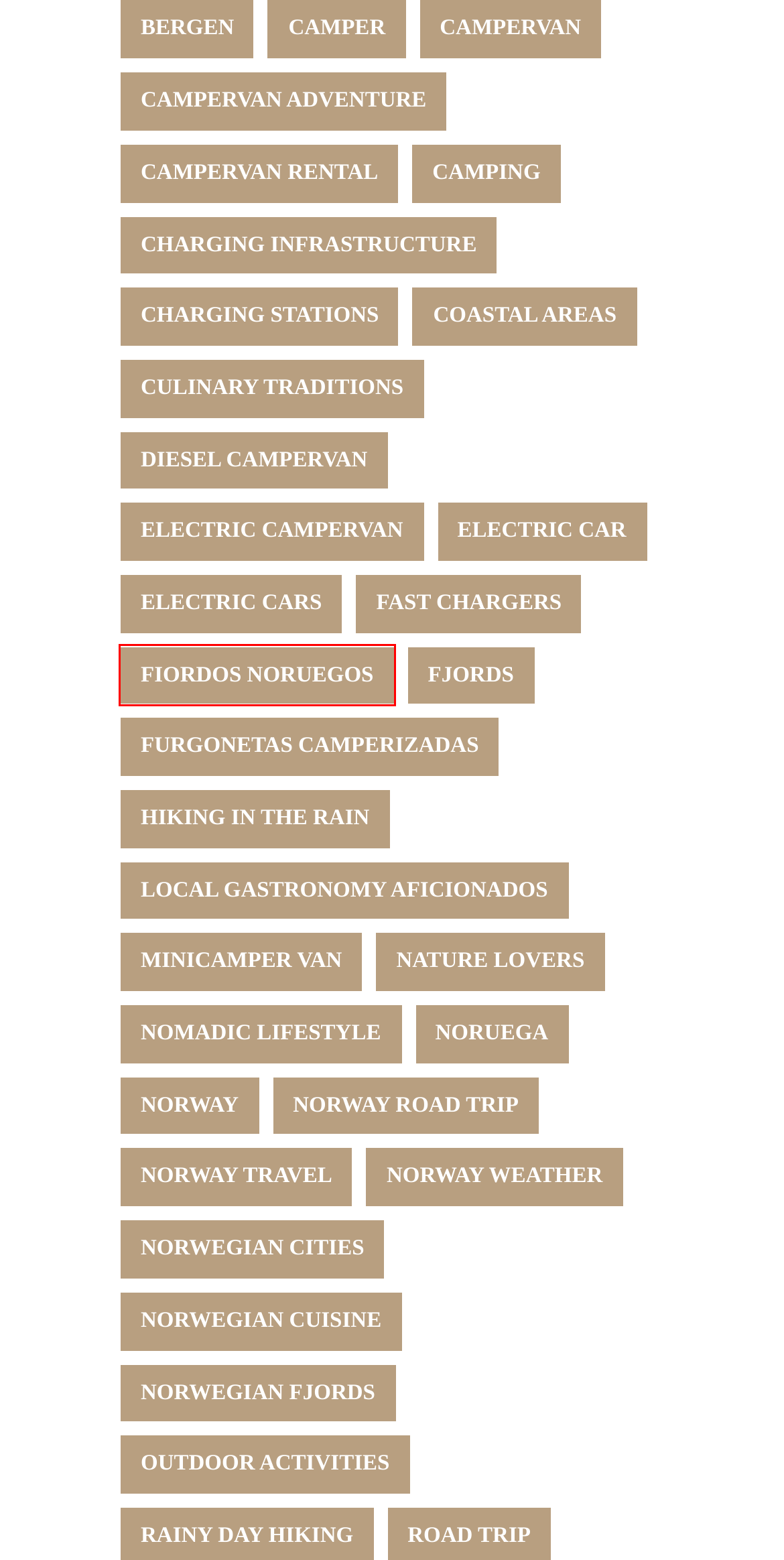Review the screenshot of a webpage which includes a red bounding box around an element. Select the description that best fits the new webpage once the element in the bounding box is clicked. Here are the candidates:
A. Norway travel archivos - Campervan Bergen
B. electric campervan archivos - Campervan Bergen
C. fiordos noruegos archivos - Campervan Bergen
D. fjords archivos - Campervan Bergen
E. Bergen archivos - Campervan Bergen
F. nature lovers archivos - Campervan Bergen
G. Norway archivos - Campervan Bergen
H. camper archivos - Campervan Bergen

C